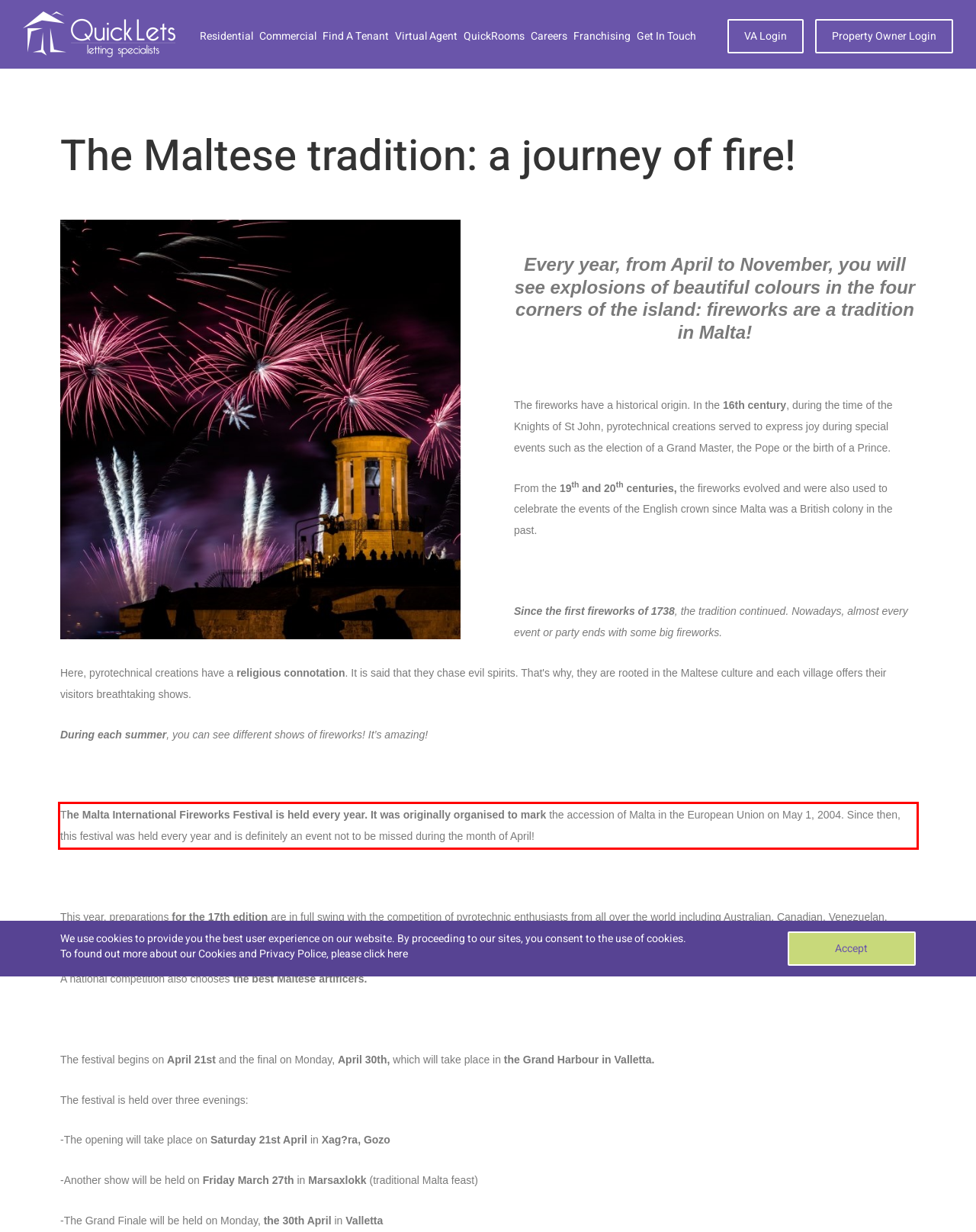Please perform OCR on the UI element surrounded by the red bounding box in the given webpage screenshot and extract its text content.

The Malta International Fireworks Festival is held every year. It was originally organised to mark the accession of Malta in the European Union on May 1, 2004. Since then, this festival was held every year and is definitely an event not to be missed during the month of April!